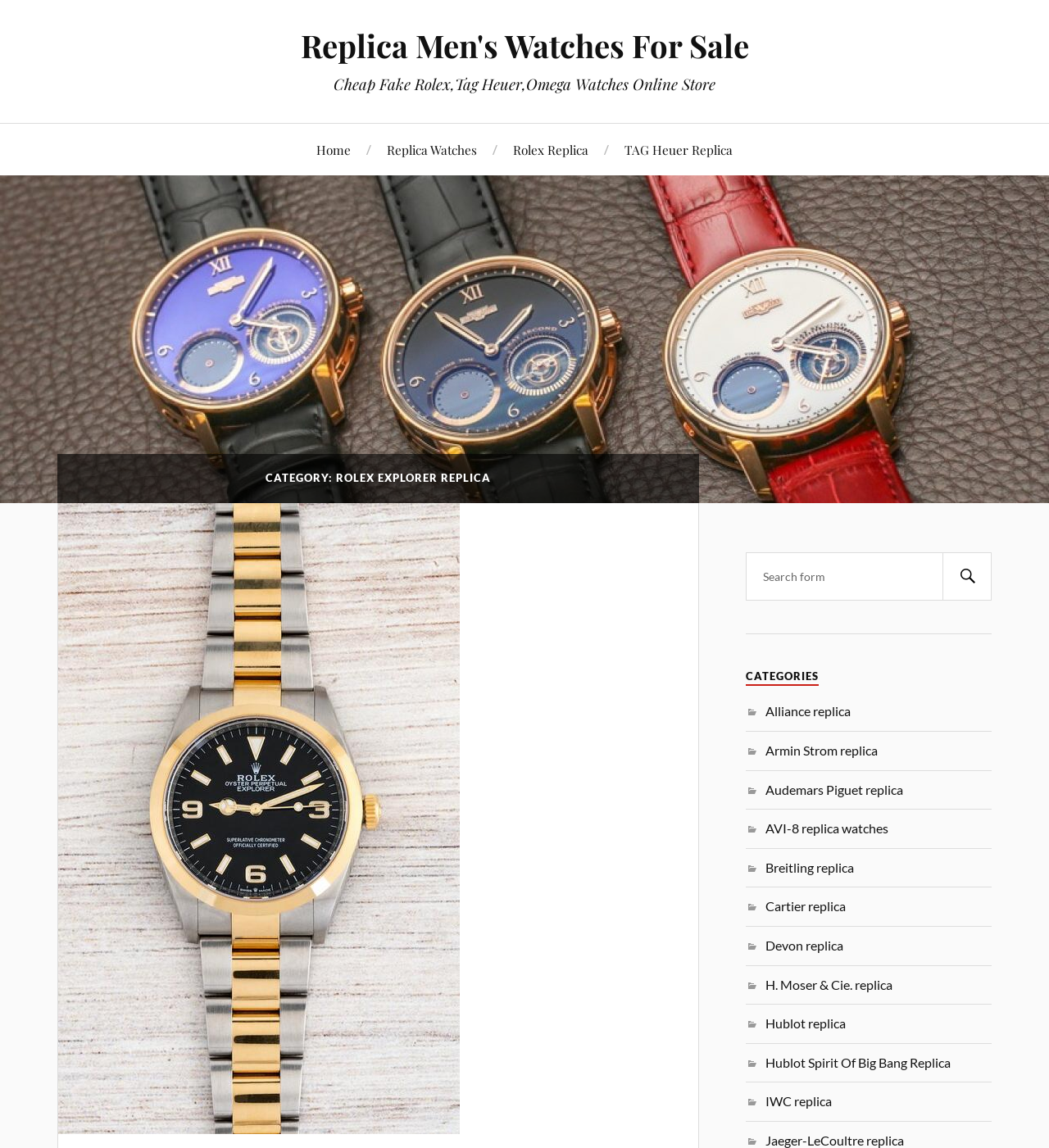What is the purpose of the search box?
Based on the content of the image, thoroughly explain and answer the question.

The search box is located near the top of the webpage, and its presence suggests that users can search for specific watches or categories of watches on the webpage. This is further supported by the presence of links to different categories of watches.